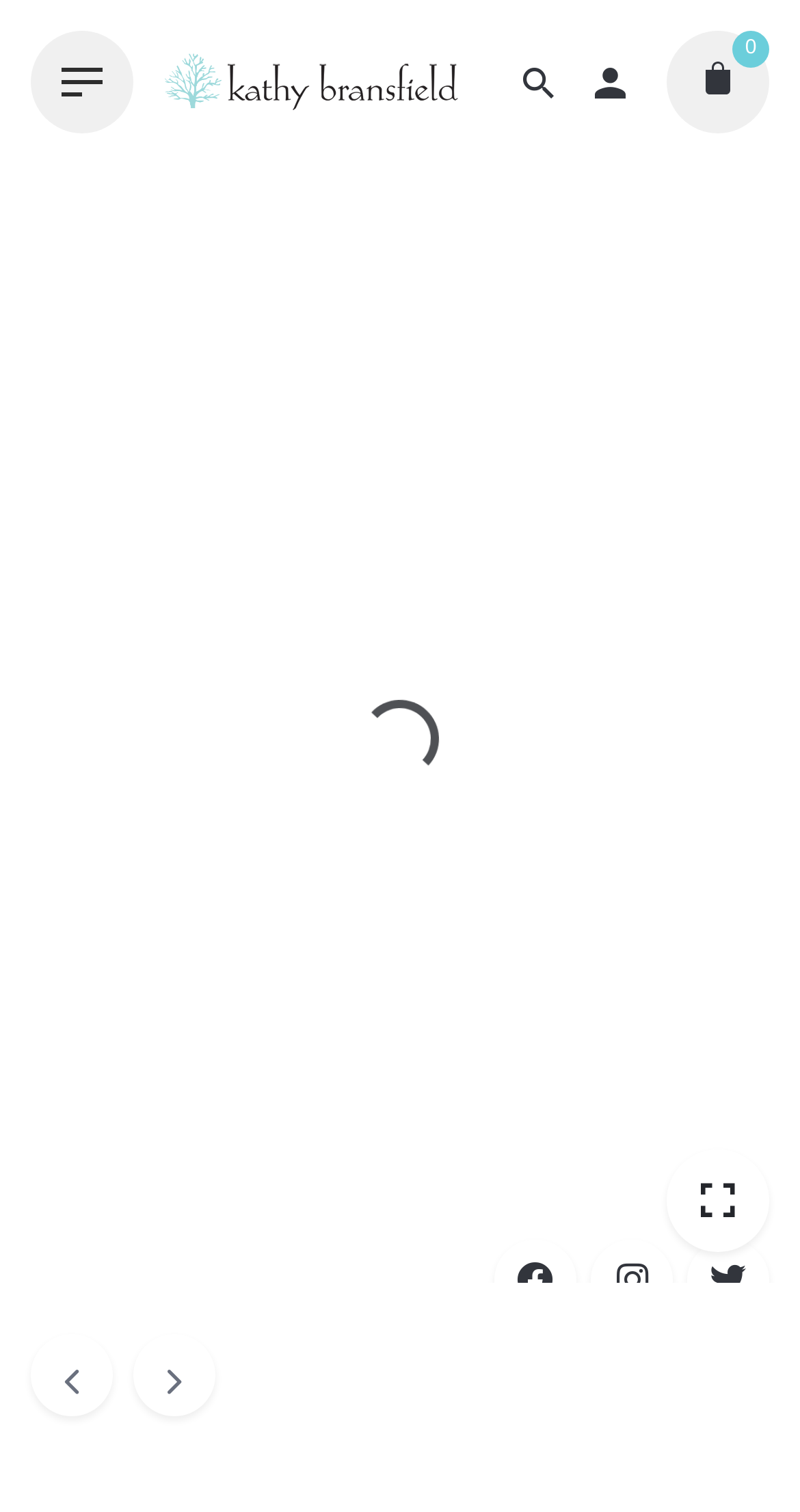Please provide a comprehensive answer to the question below using the information from the image: What is the price of the product?

I found the price by looking at the static text '$' followed by the static text '105.00', which indicates the price of the product.